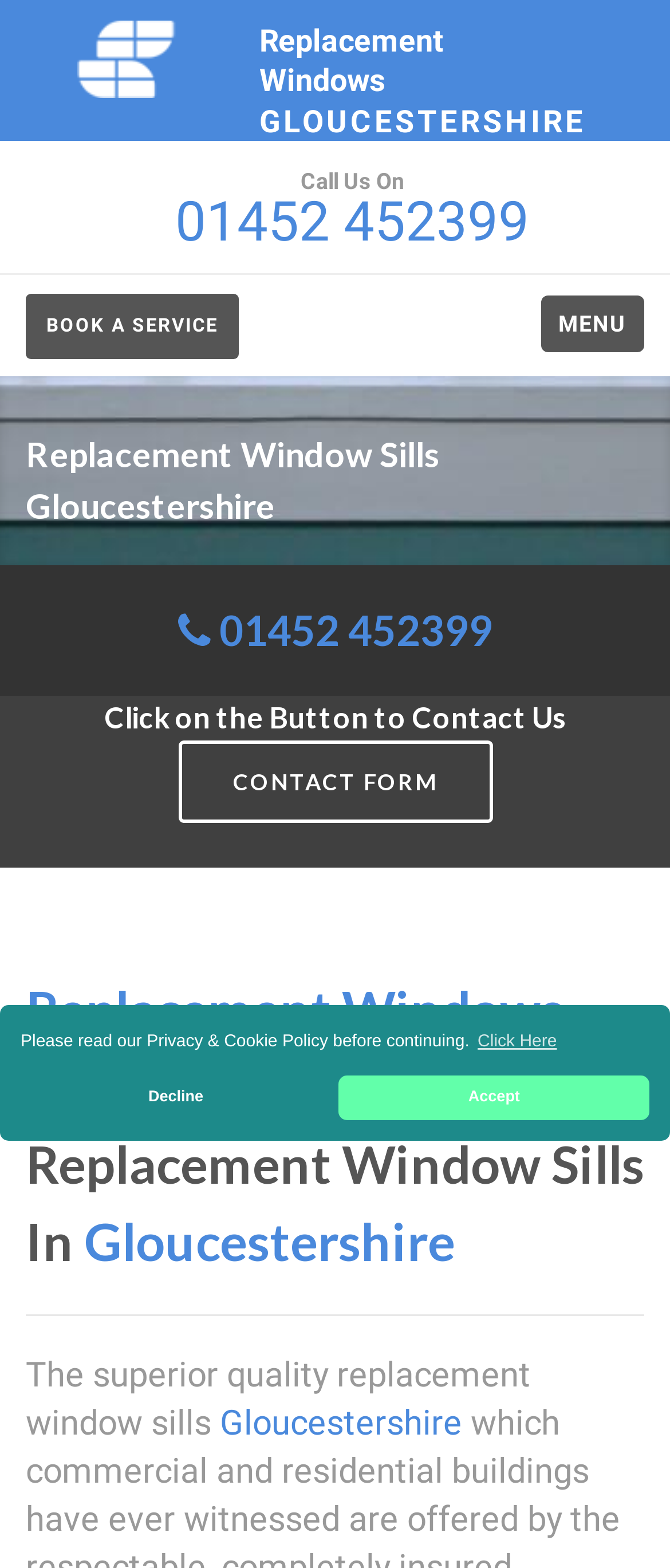What type of products does the company specialize in?
Refer to the screenshot and deliver a thorough answer to the question presented.

I found the type of products by looking at the heading element that contains the text 'Replacement Windows Gloucestershire: Quality Replacement Window Sills In Gloucestershire'. This heading element suggests that the company specializes in replacement window sills.